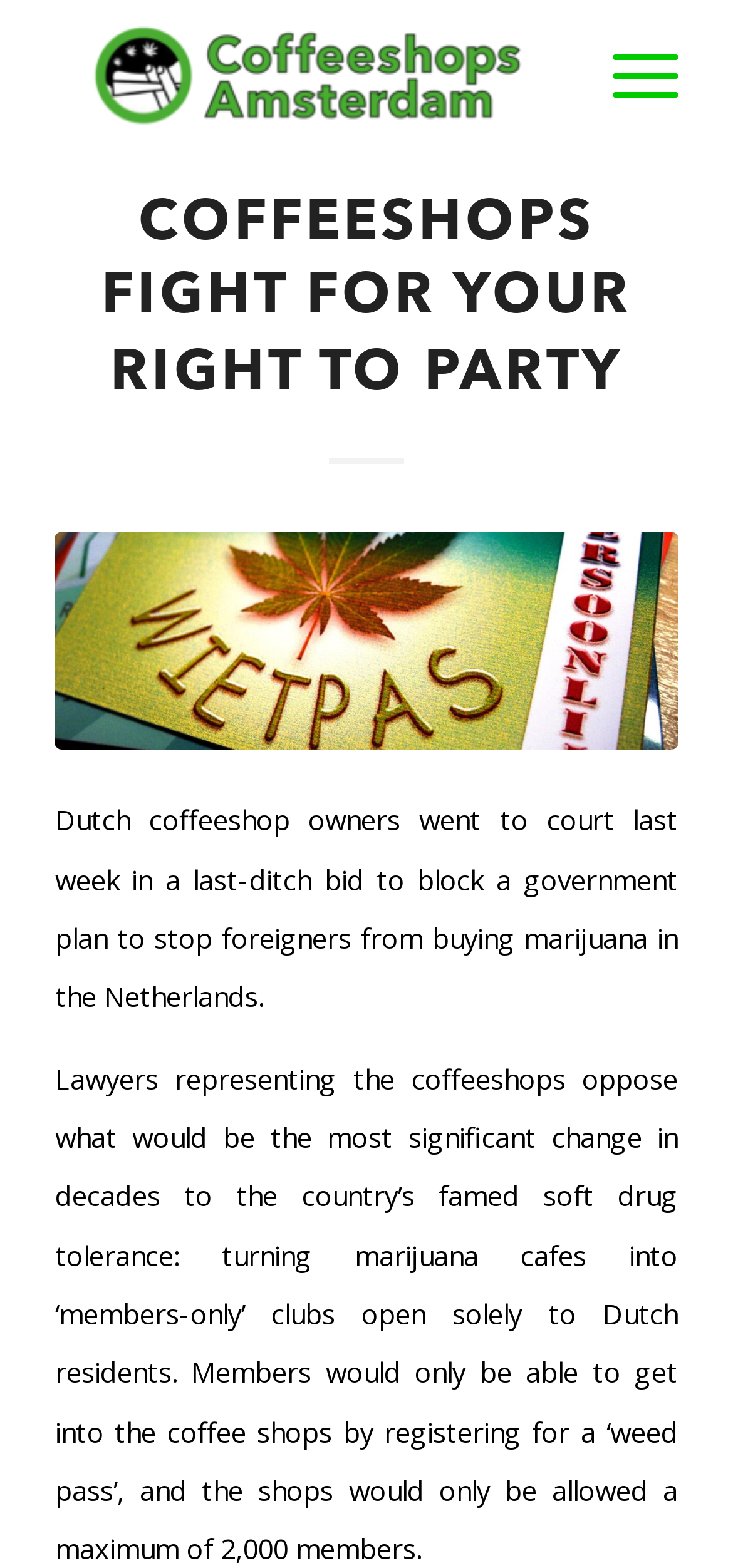Please find the bounding box coordinates of the element that needs to be clicked to perform the following instruction: "Learn about Coffeeshop History". The bounding box coordinates should be four float numbers between 0 and 1, represented as [left, top, right, bottom].

[0.351, 0.161, 0.649, 0.181]